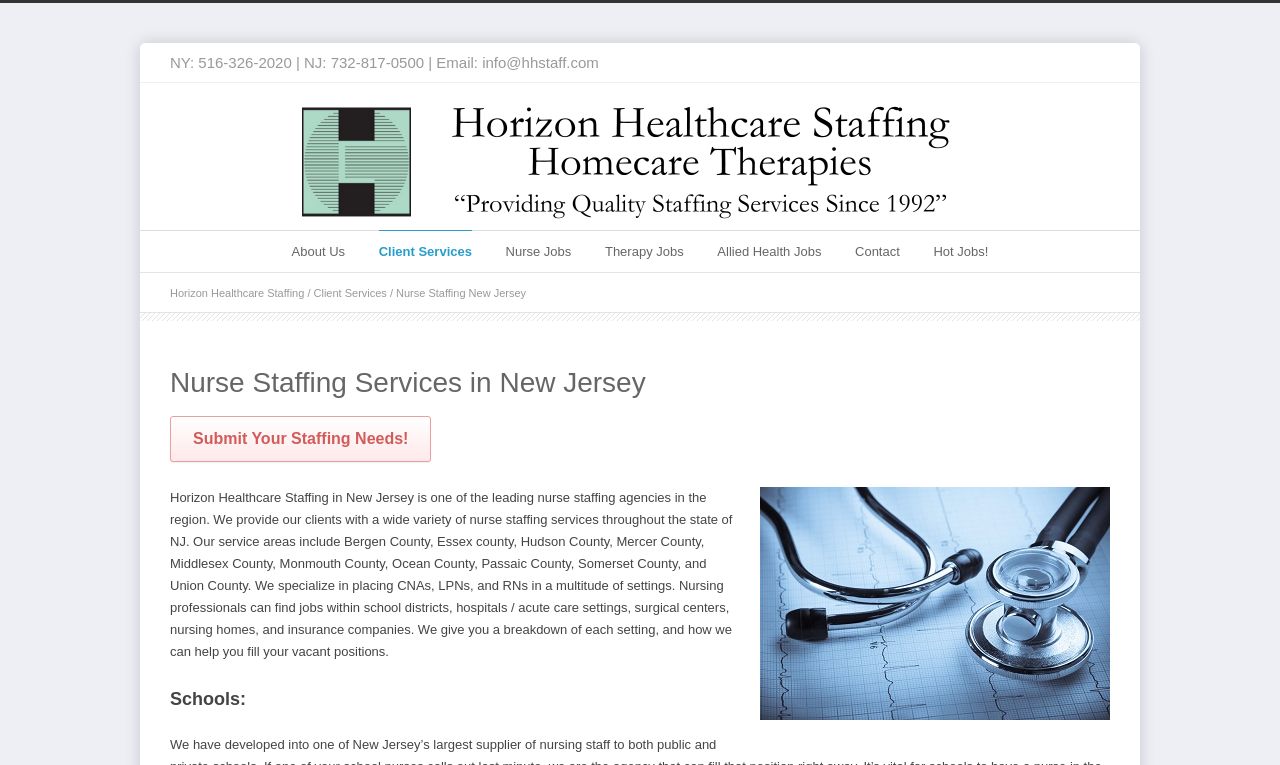Identify the bounding box coordinates of the area you need to click to perform the following instruction: "Learn more about Horizon Healthcare Staffing".

[0.227, 0.268, 0.773, 0.297]